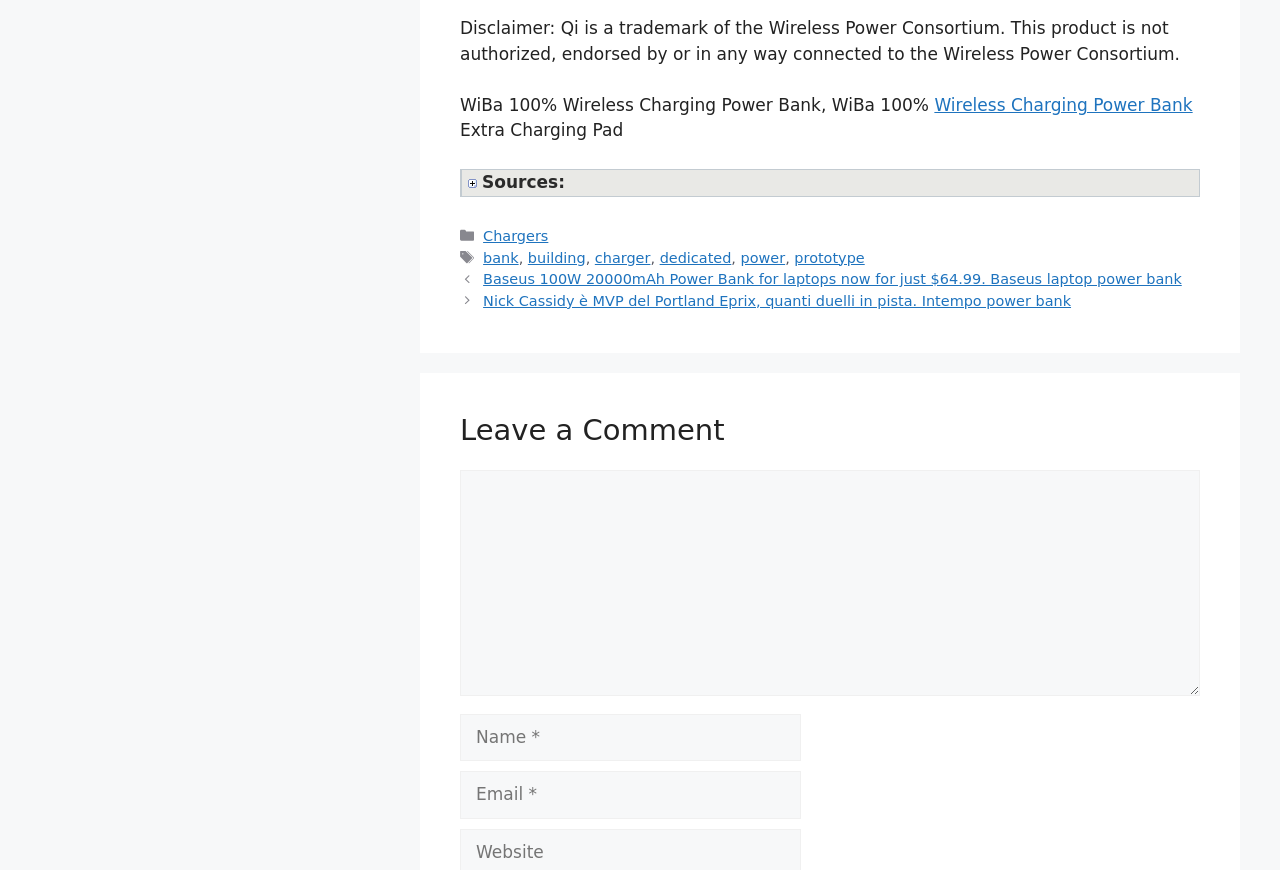What is the purpose of the 'Expand' button?
Please use the visual content to give a single word or phrase answer.

To show sources